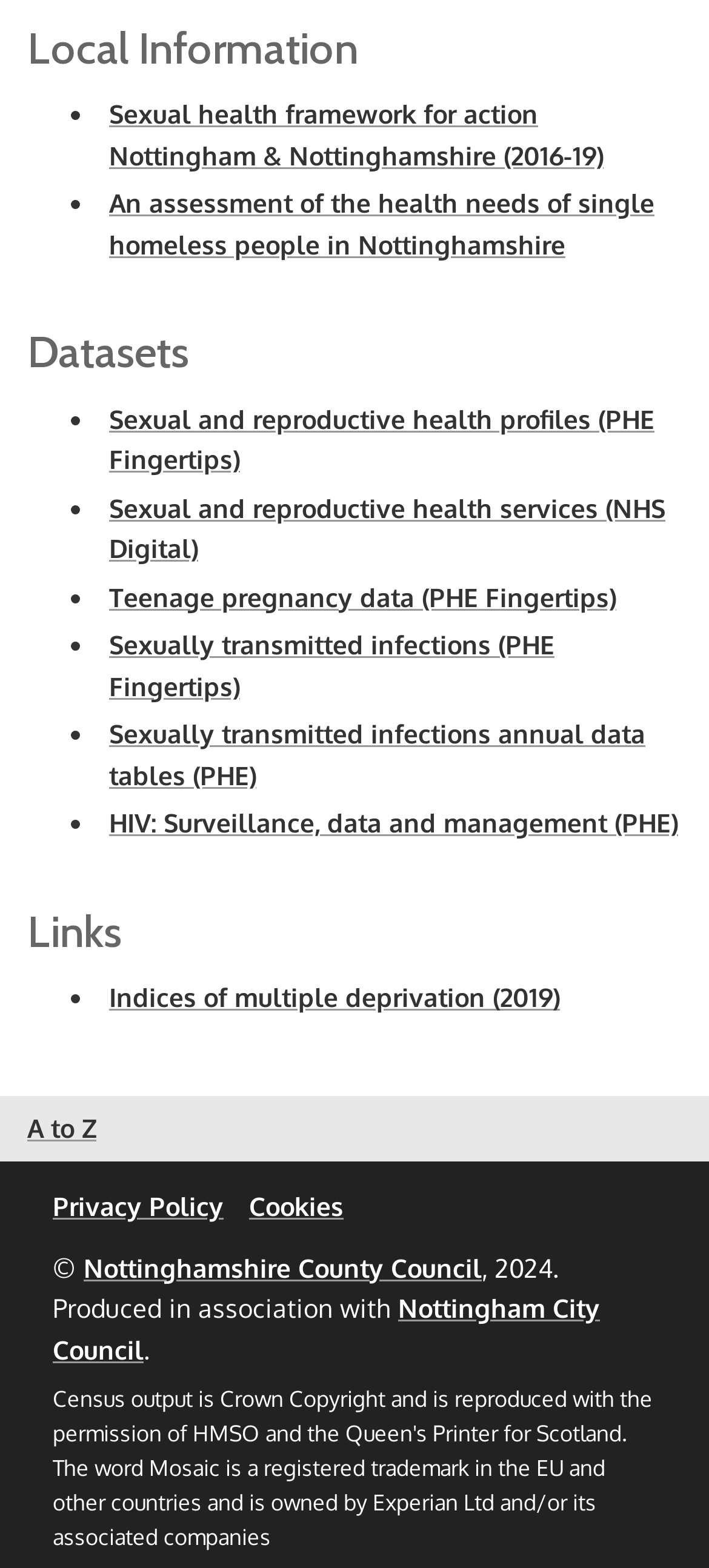Identify the bounding box coordinates of the clickable region required to complete the instruction: "View Sexual health framework for action Nottingham & Nottinghamshire (2016-19)". The coordinates should be given as four float numbers within the range of 0 and 1, i.e., [left, top, right, bottom].

[0.154, 0.063, 0.851, 0.109]